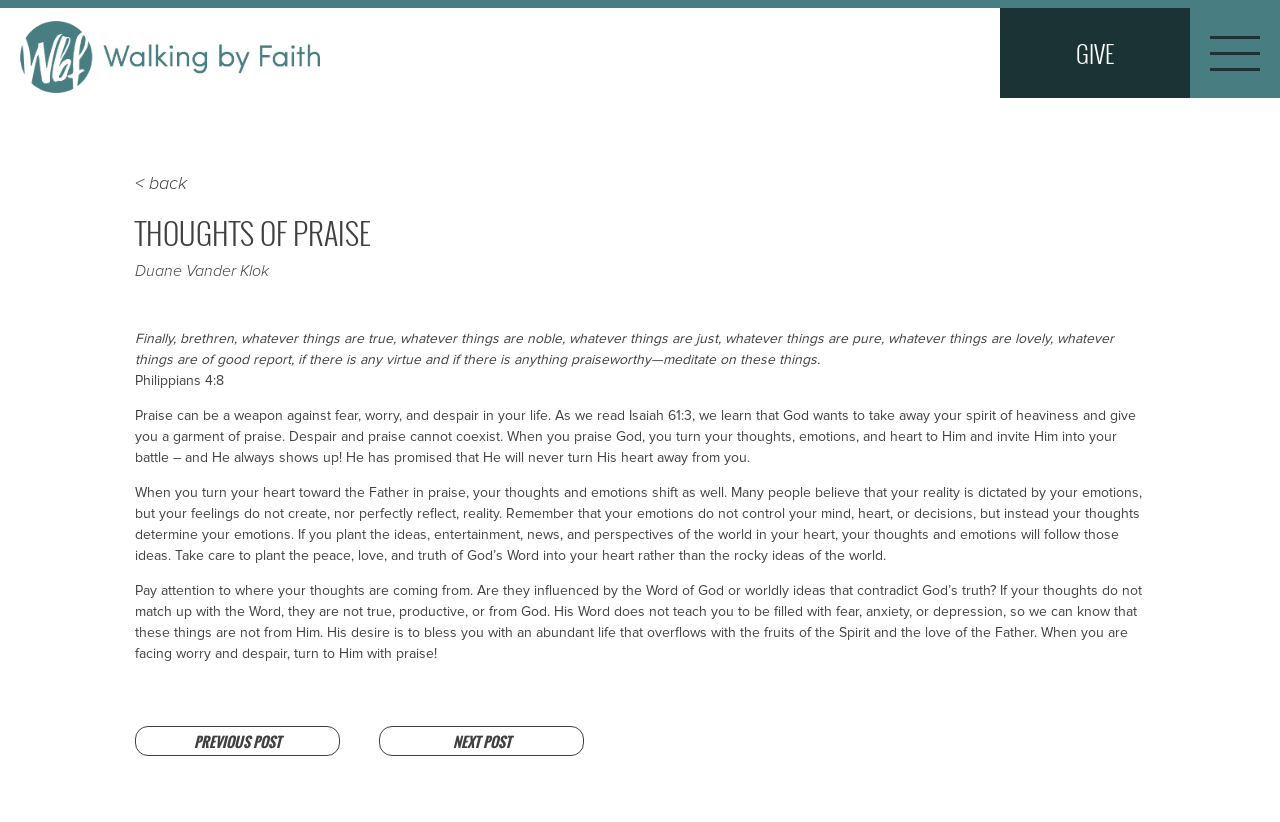Generate an in-depth caption that captures all aspects of the webpage.

This webpage is titled "Thoughts of Praise | Walking By Faith" and has a prominent link to "Walking By Faith" at the top left corner. At the top right corner, there is another link with no text. Below these links, there is a table layout with a "GIVE" link at the top left corner. 

To the right of the "GIVE" link, there is a "< back" link, followed by two headings: "THOUGHTS OF PRAISE" and "Duane Vander Klok". 

Below these headings, there is a long paragraph of text that discusses the importance of praise in overcoming fear, worry, and despair. The text is from Philippians 4:8 and is followed by a reference to the Bible verse. 

The webpage then continues with three more paragraphs of text that explore the idea of praise as a weapon against negative emotions and the importance of focusing on God's Word rather than worldly ideas. 

At the bottom of the page, there are two links: "PREVIOUS POST" and "NEXT POST", which are positioned side by side.